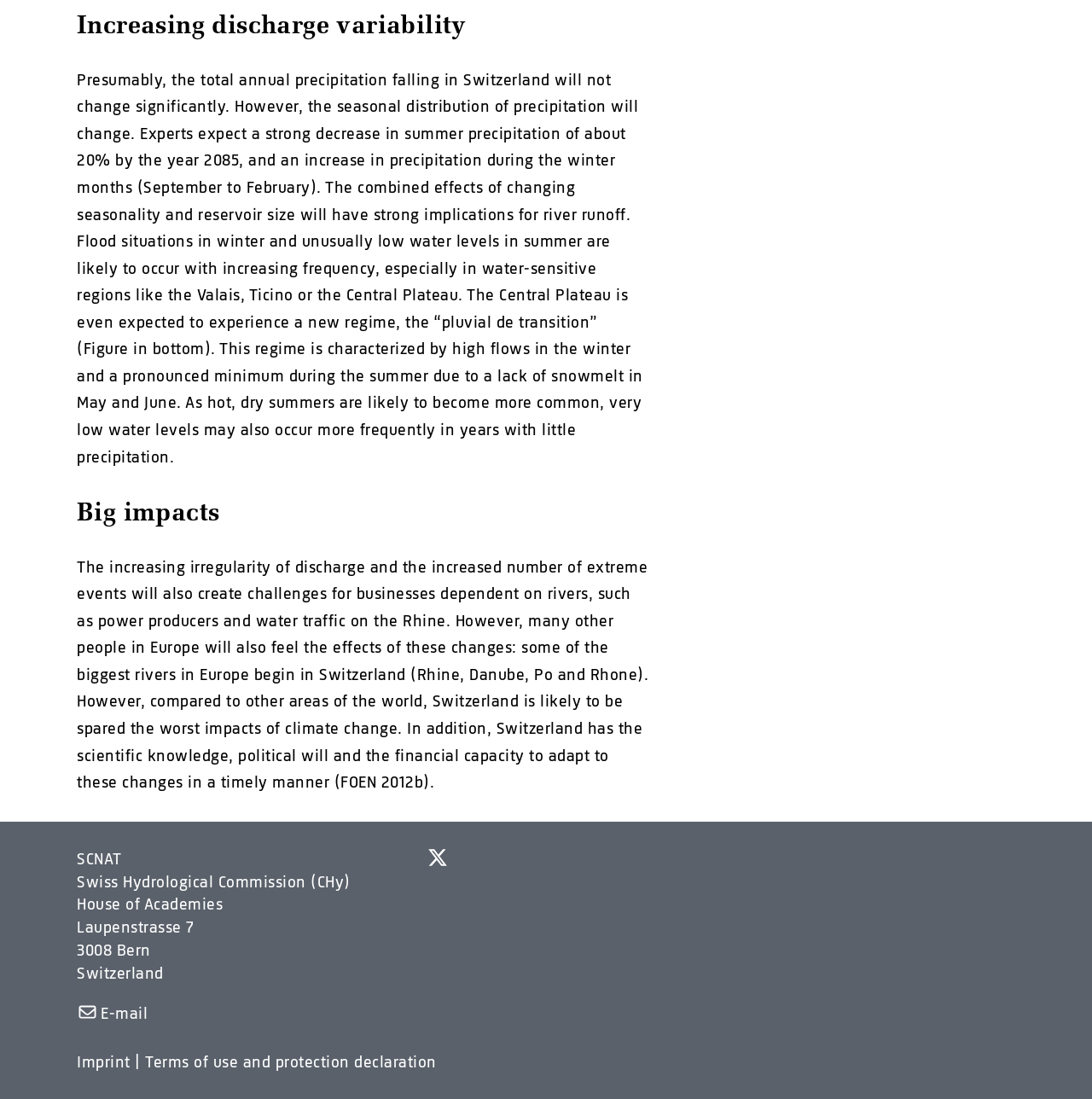What is the name of the commission mentioned in the webpage?
Look at the image and respond to the question as thoroughly as possible.

The webpage mentions the Swiss Hydrological Commission (CHy) as one of the organizations related to the topic of increasing discharge variability.